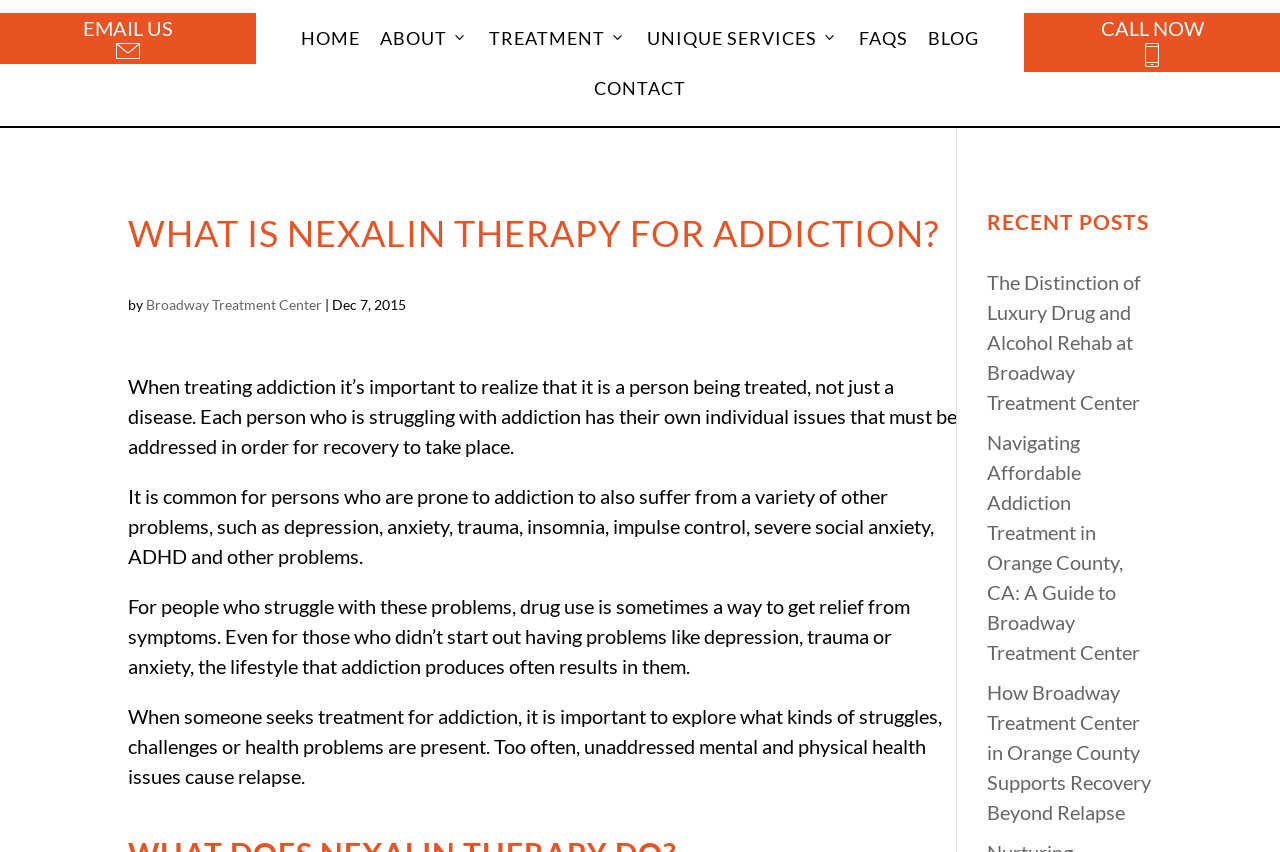Answer the question in one word or a short phrase:
How many links are there in the top navigation menu?

6